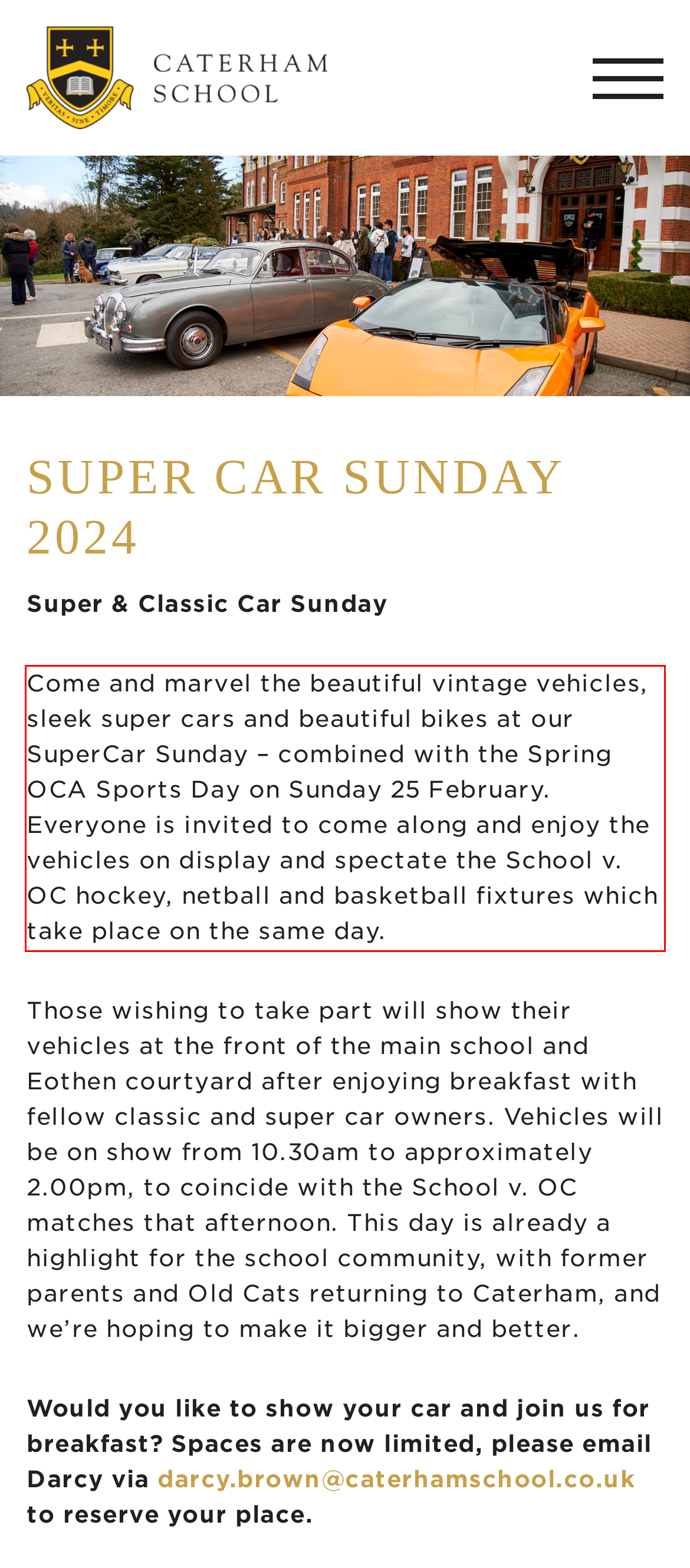Within the provided webpage screenshot, find the red rectangle bounding box and perform OCR to obtain the text content.

Come and marvel the beautiful vintage vehicles, sleek super cars and beautiful bikes at our SuperCar Sunday – combined with the Spring OCA Sports Day on Sunday 25 February. Everyone is invited to come along and enjoy the vehicles on display and spectate the School v. OC hockey, netball and basketball fixtures which take place on the same day.